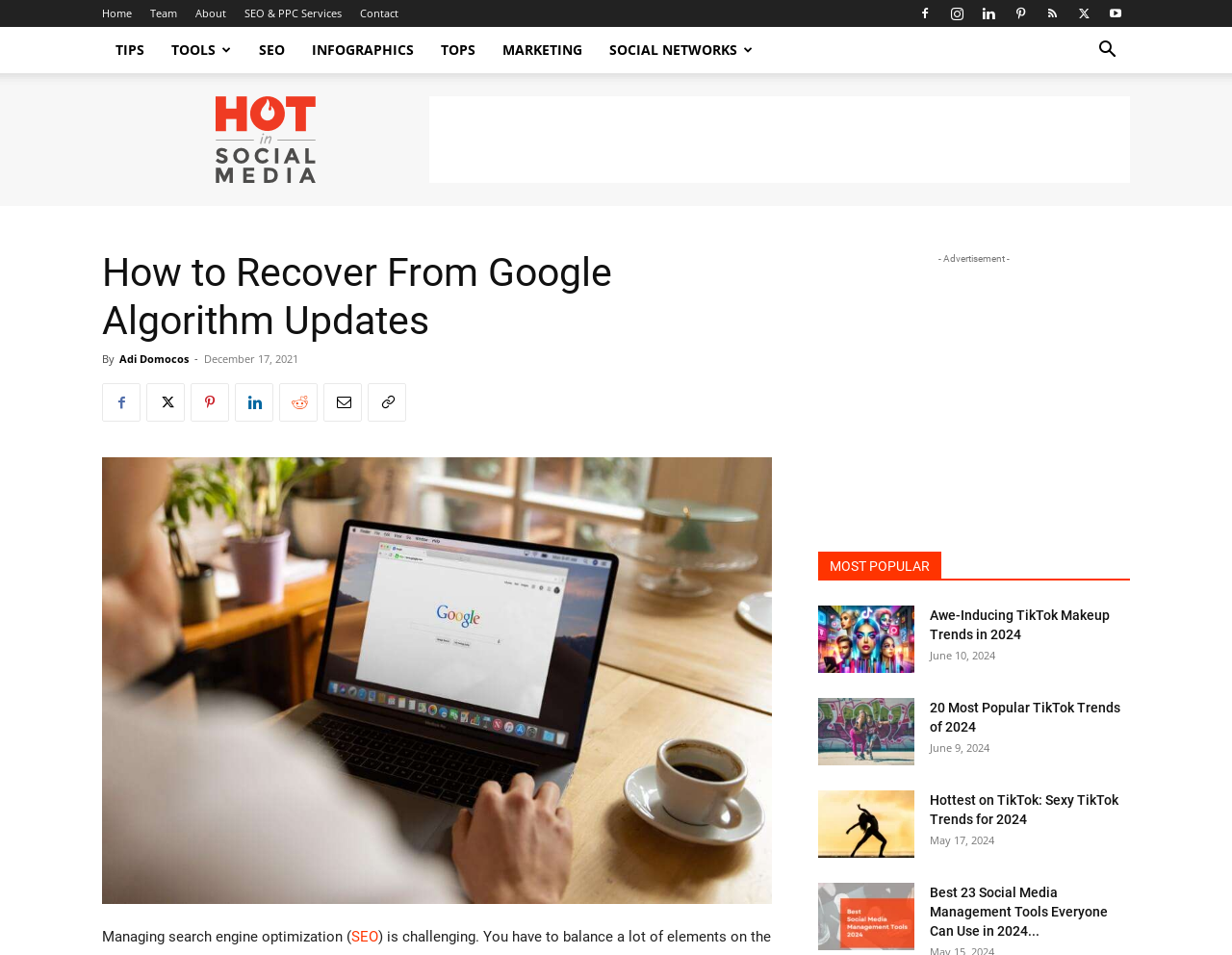Please indicate the bounding box coordinates for the clickable area to complete the following task: "Visit lolsolved.gg". The coordinates should be specified as four float numbers between 0 and 1, i.e., [left, top, right, bottom].

None